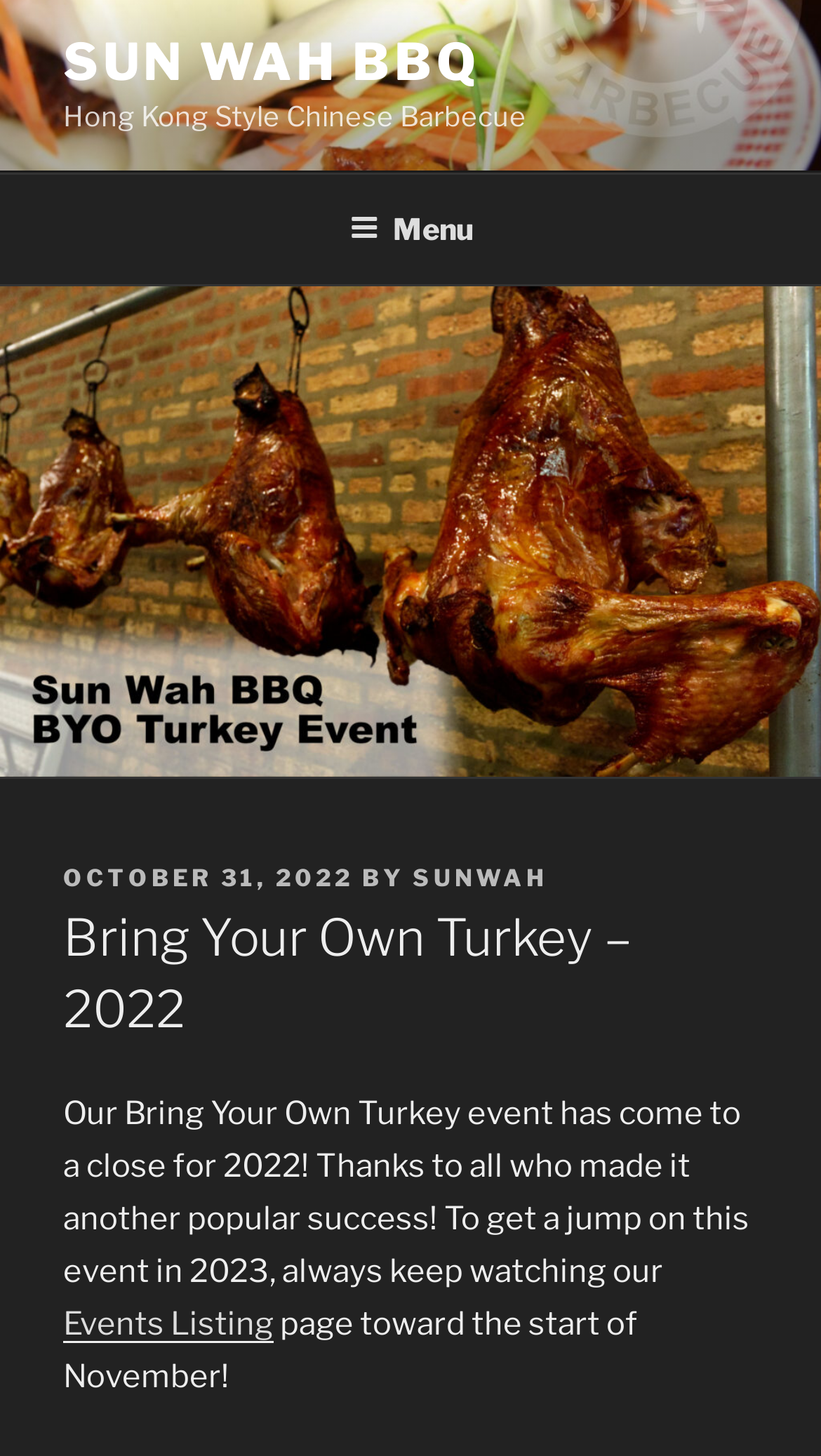Identify the title of the webpage and provide its text content.

Bring Your Own Turkey – 2022